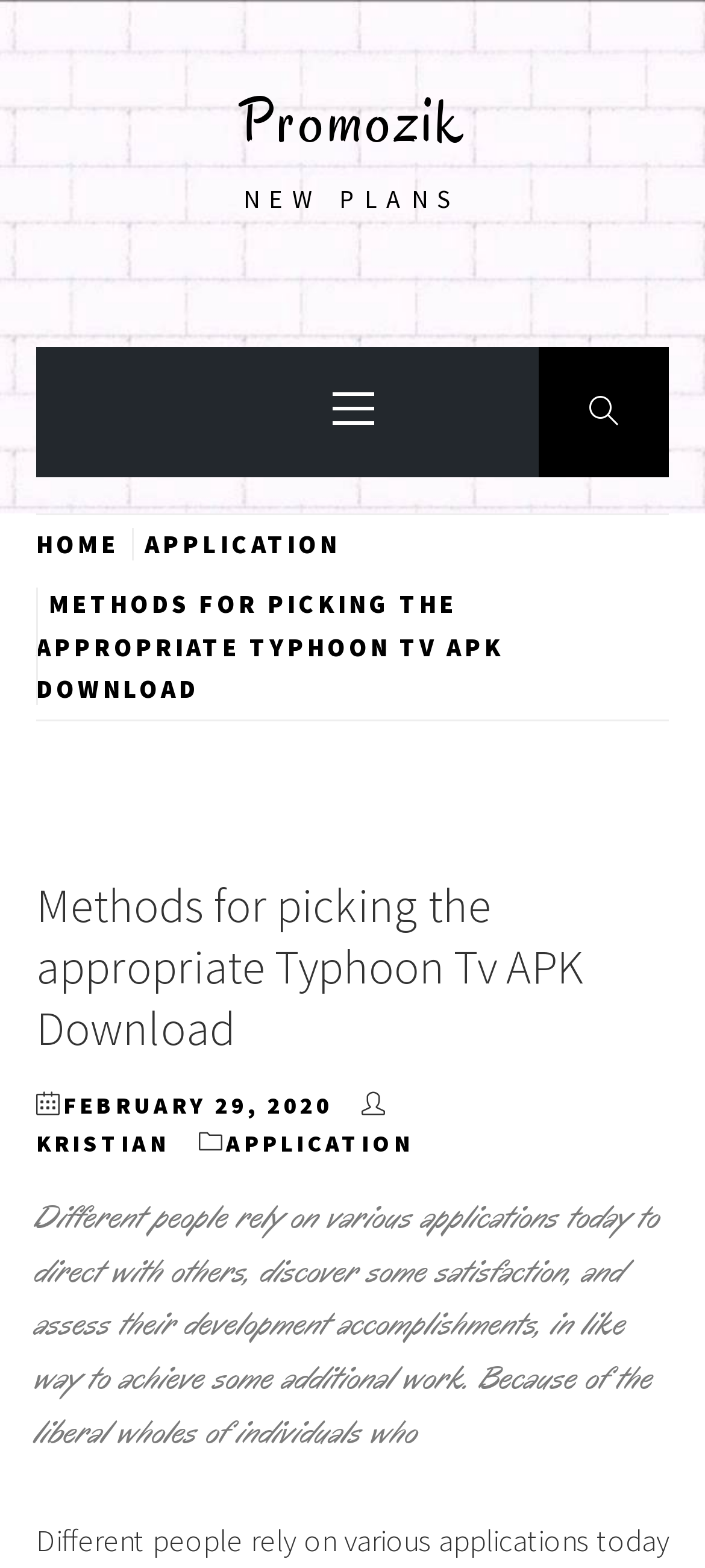Determine the bounding box coordinates for the HTML element described here: "Primary Menu".

[0.256, 0.222, 0.744, 0.305]